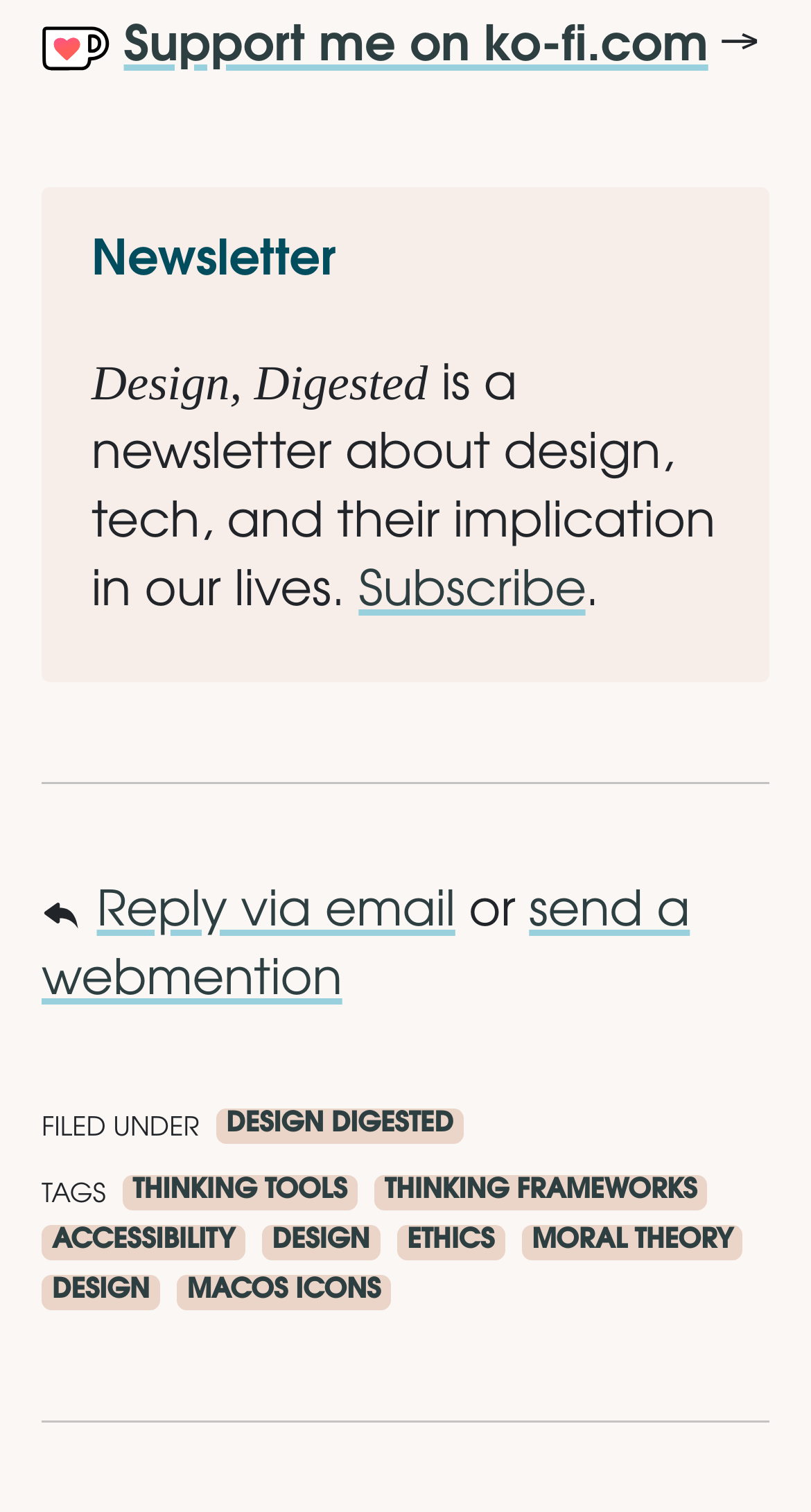Locate the bounding box coordinates of the clickable region to complete the following instruction: "Explore THINKING TOOLS tag."

[0.151, 0.78, 0.441, 0.802]